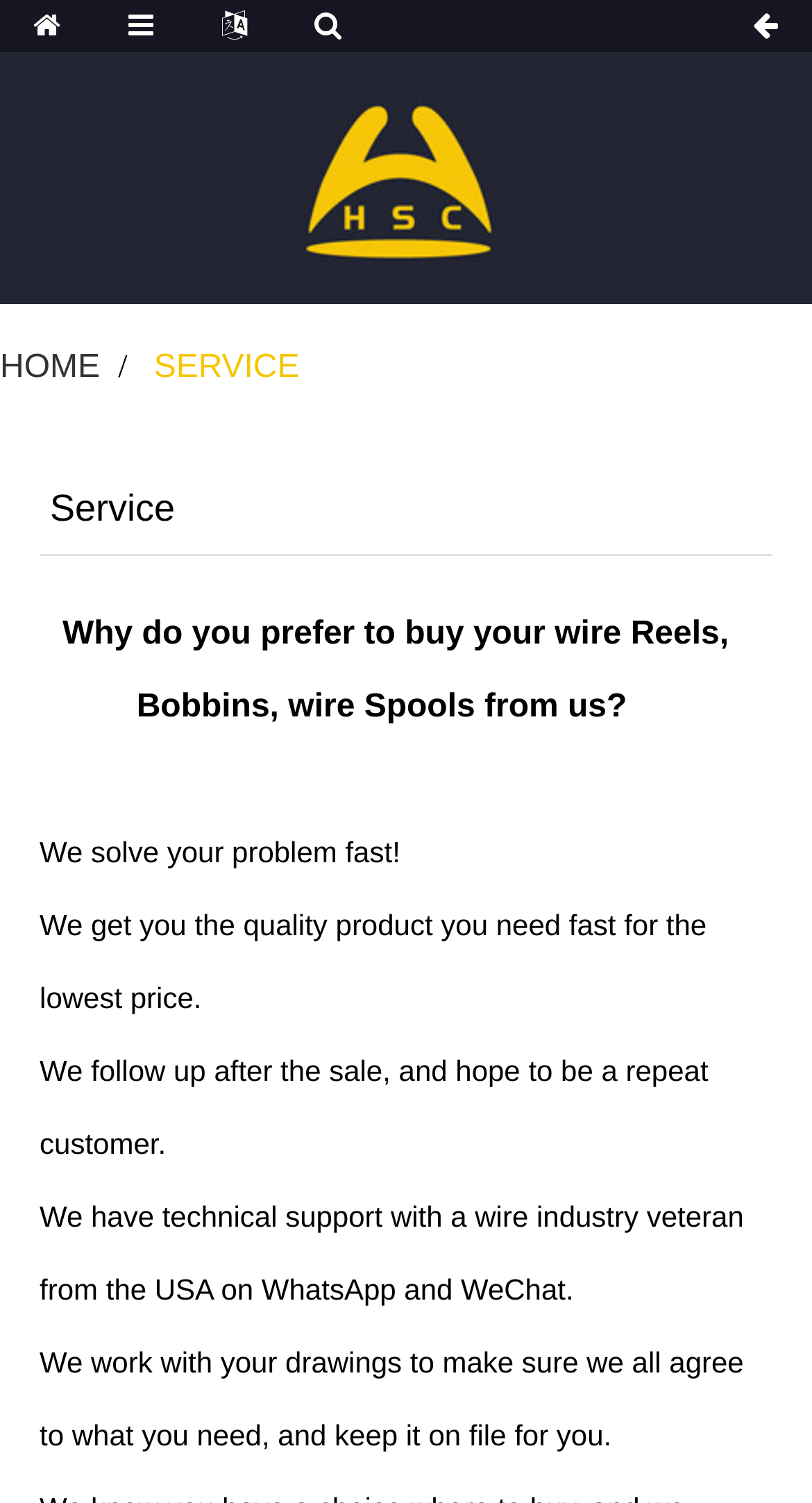Determine the bounding box coordinates for the UI element described. Format the coordinates as (top-left x, top-left y, bottom-right x, bottom-right y) and ensure all values are between 0 and 1. Element description: Home

[0.0, 0.233, 0.123, 0.256]